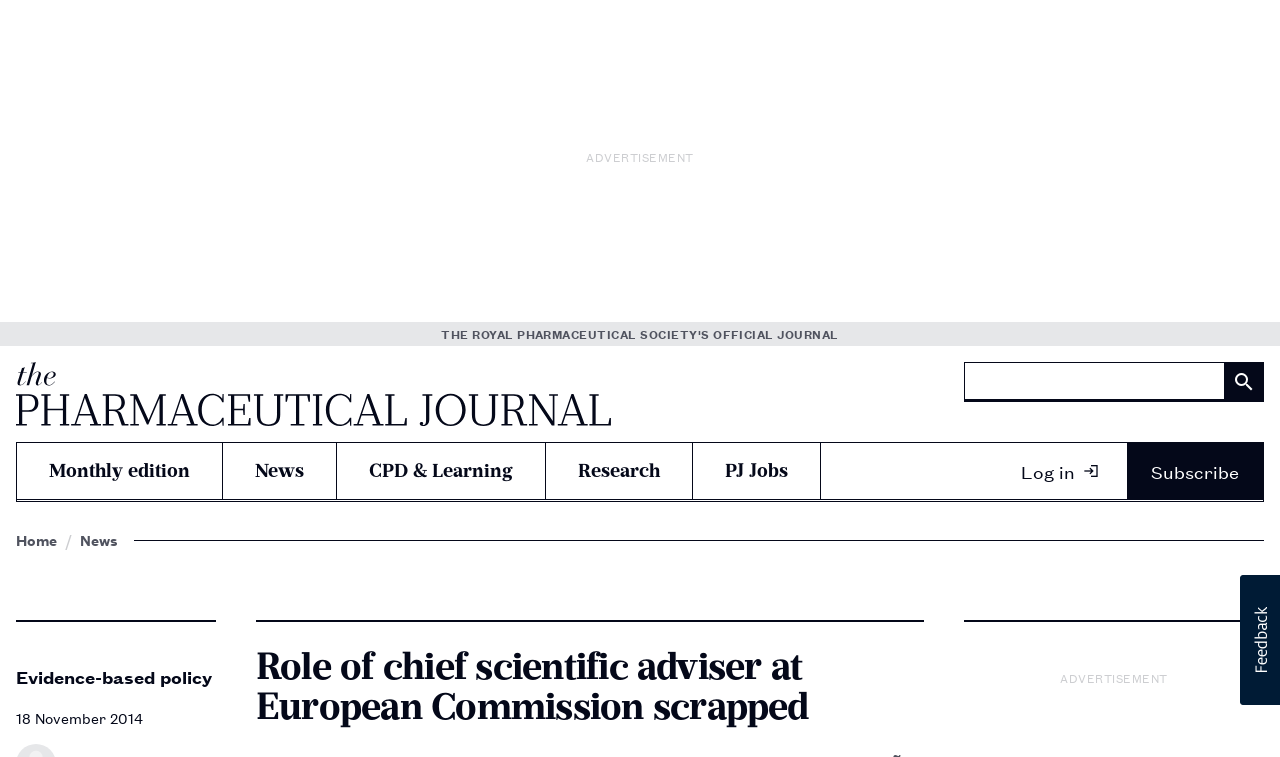Identify and generate the primary title of the webpage.

Role of chief scientific adviser at European Commission scrapped